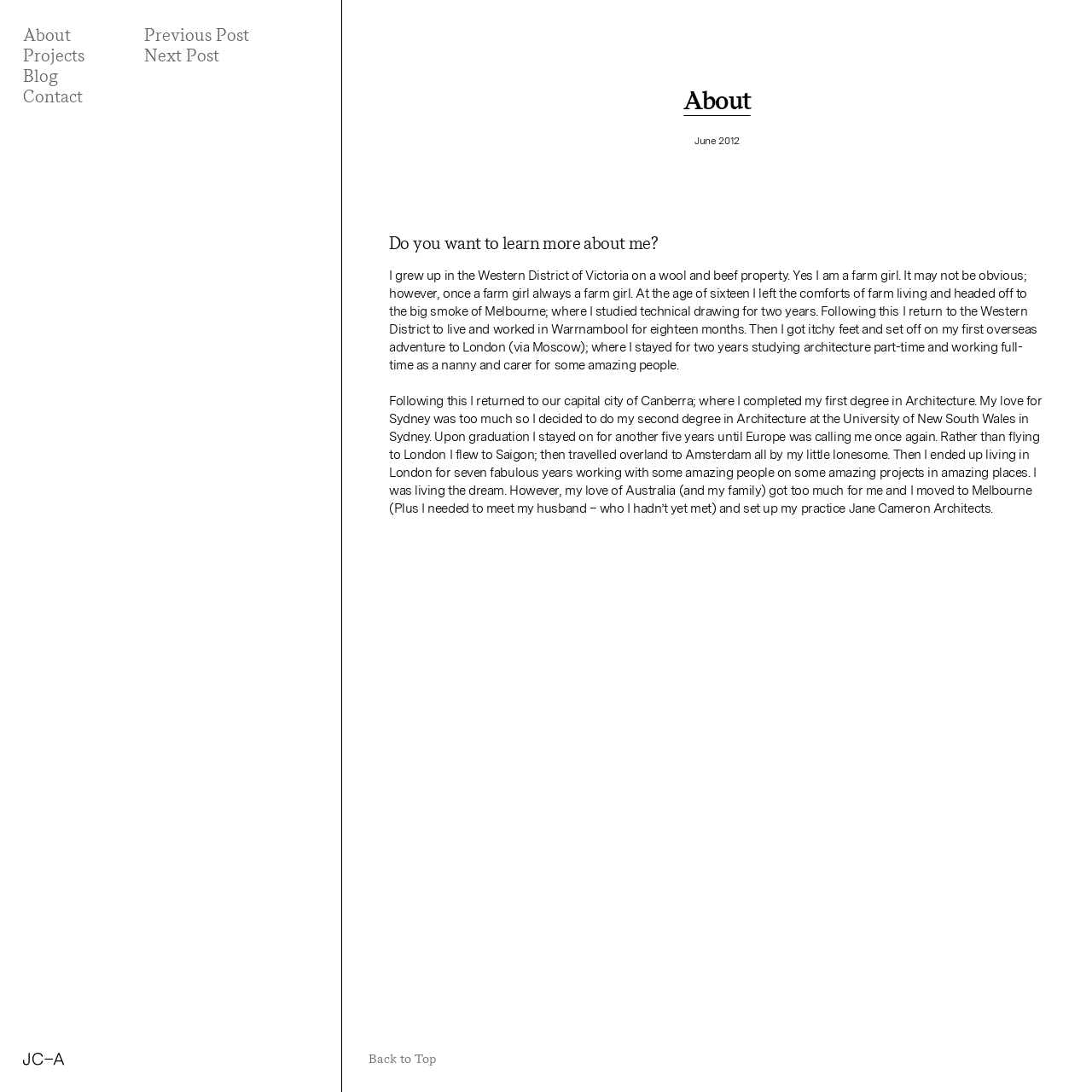What is the profession of the author?
Based on the visual, give a brief answer using one word or a short phrase.

Architect